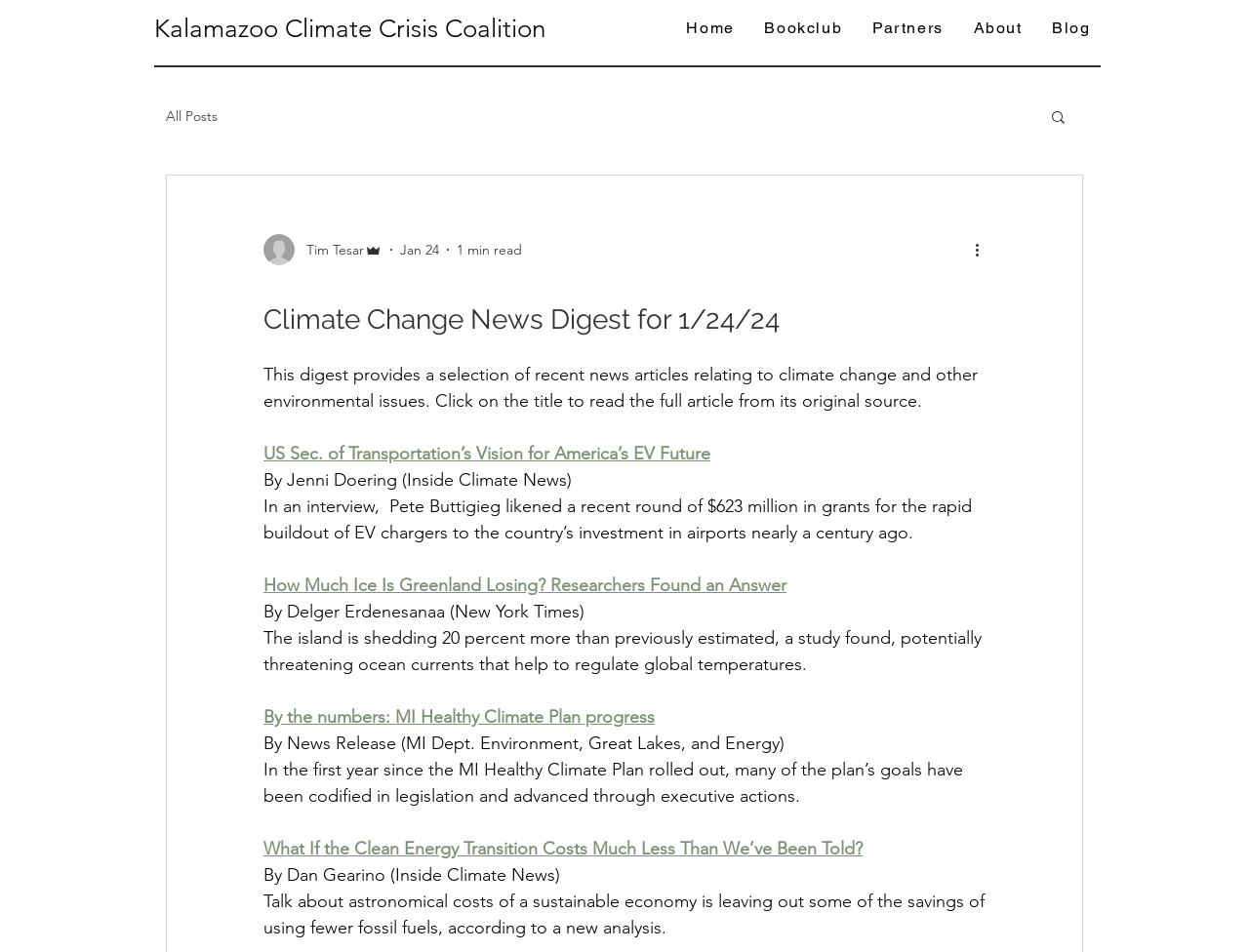Find the bounding box coordinates of the area that needs to be clicked in order to achieve the following instruction: "View the 'Blog' page". The coordinates should be specified as four float numbers between 0 and 1, i.e., [left, top, right, bottom].

[0.833, 0.005, 0.883, 0.055]